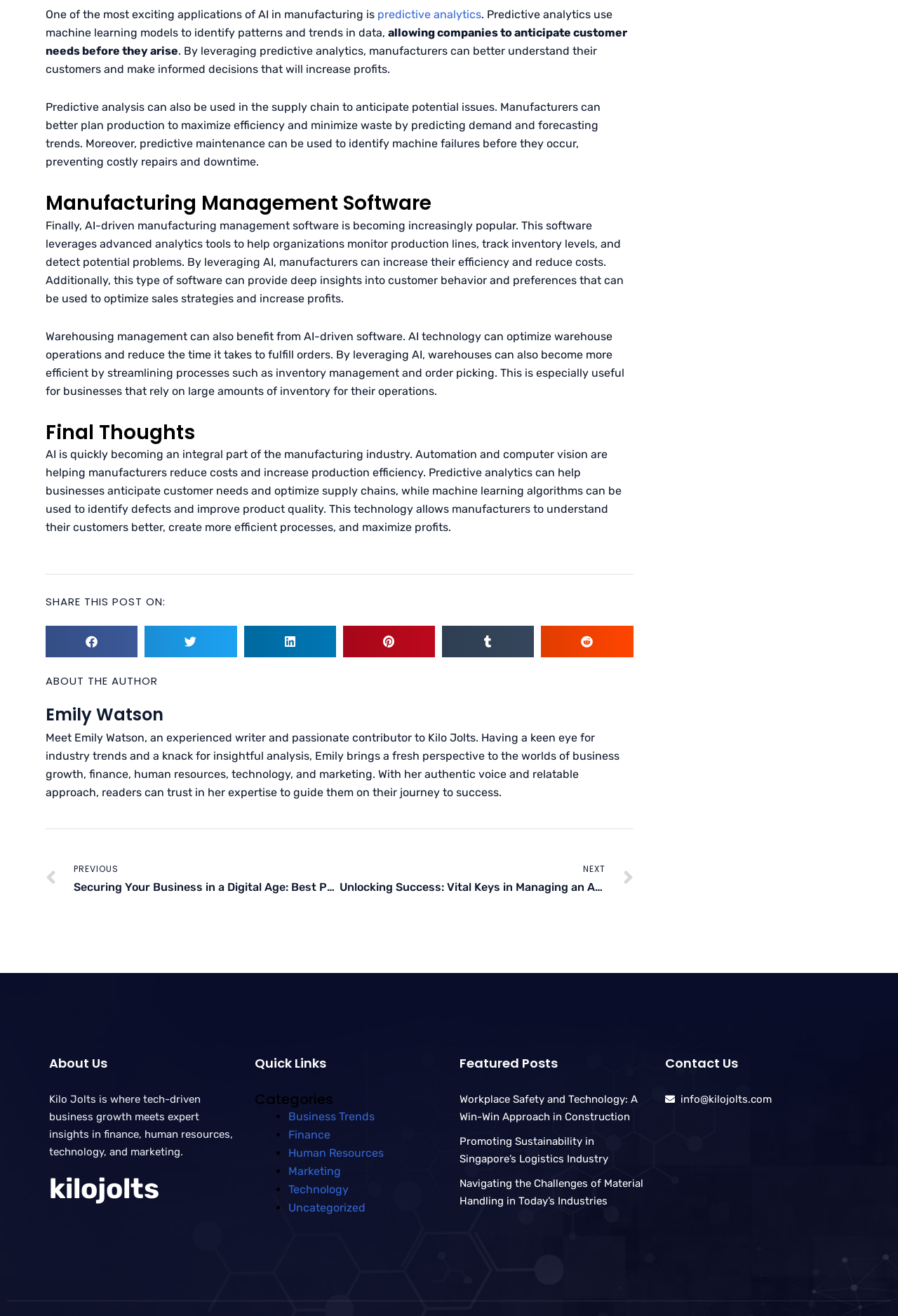Can you specify the bounding box coordinates of the area that needs to be clicked to fulfill the following instruction: "Visit the previous post"?

[0.051, 0.653, 0.378, 0.681]